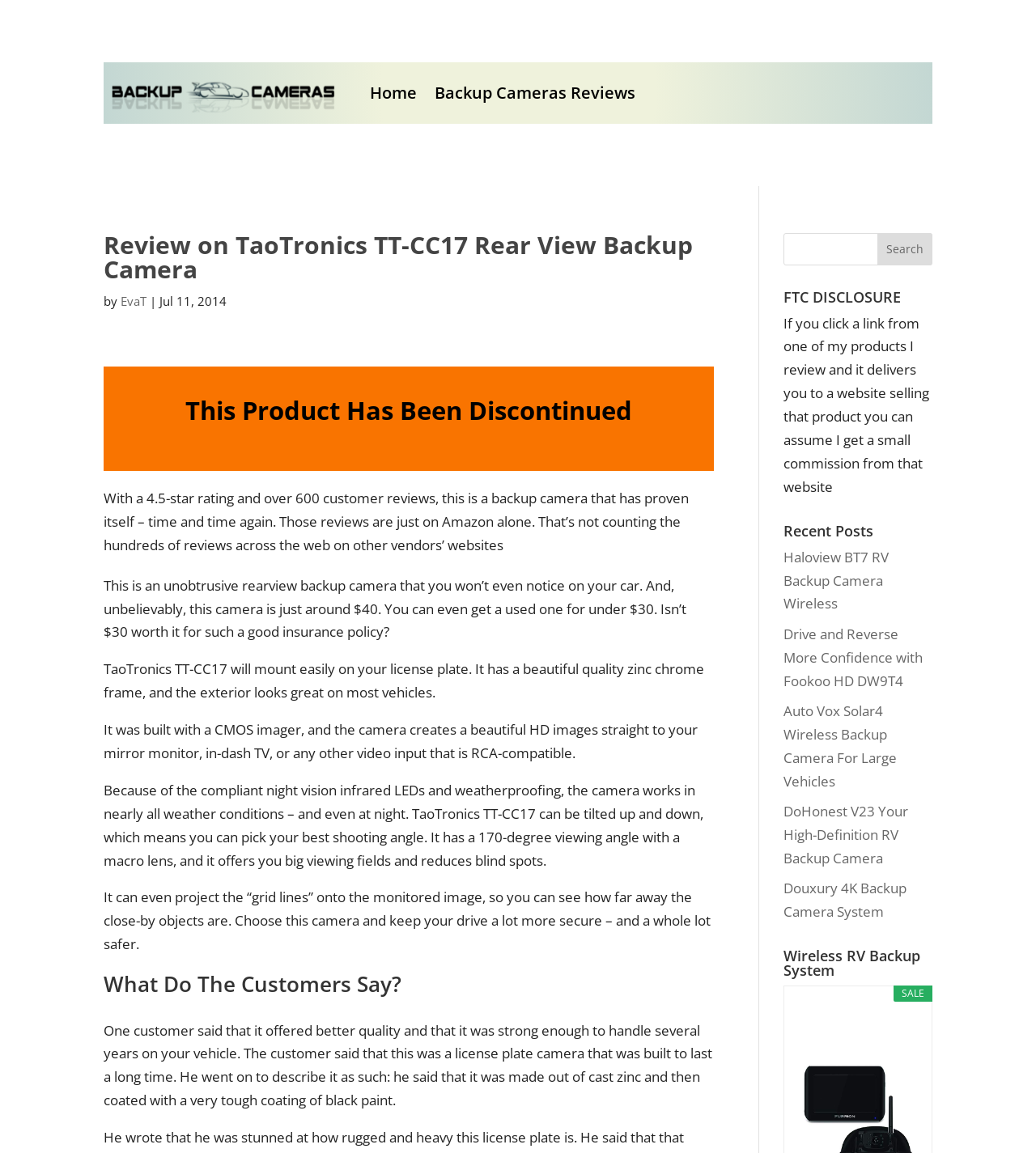Look at the image and give a detailed response to the following question: What is the rating of the TaoTronics TT-CC17 Rear View Backup Camera?

The rating is mentioned in the text as 'With a 4.5-star rating and over 600 customer reviews, this is a backup camera that has proven itself – time and time again.'